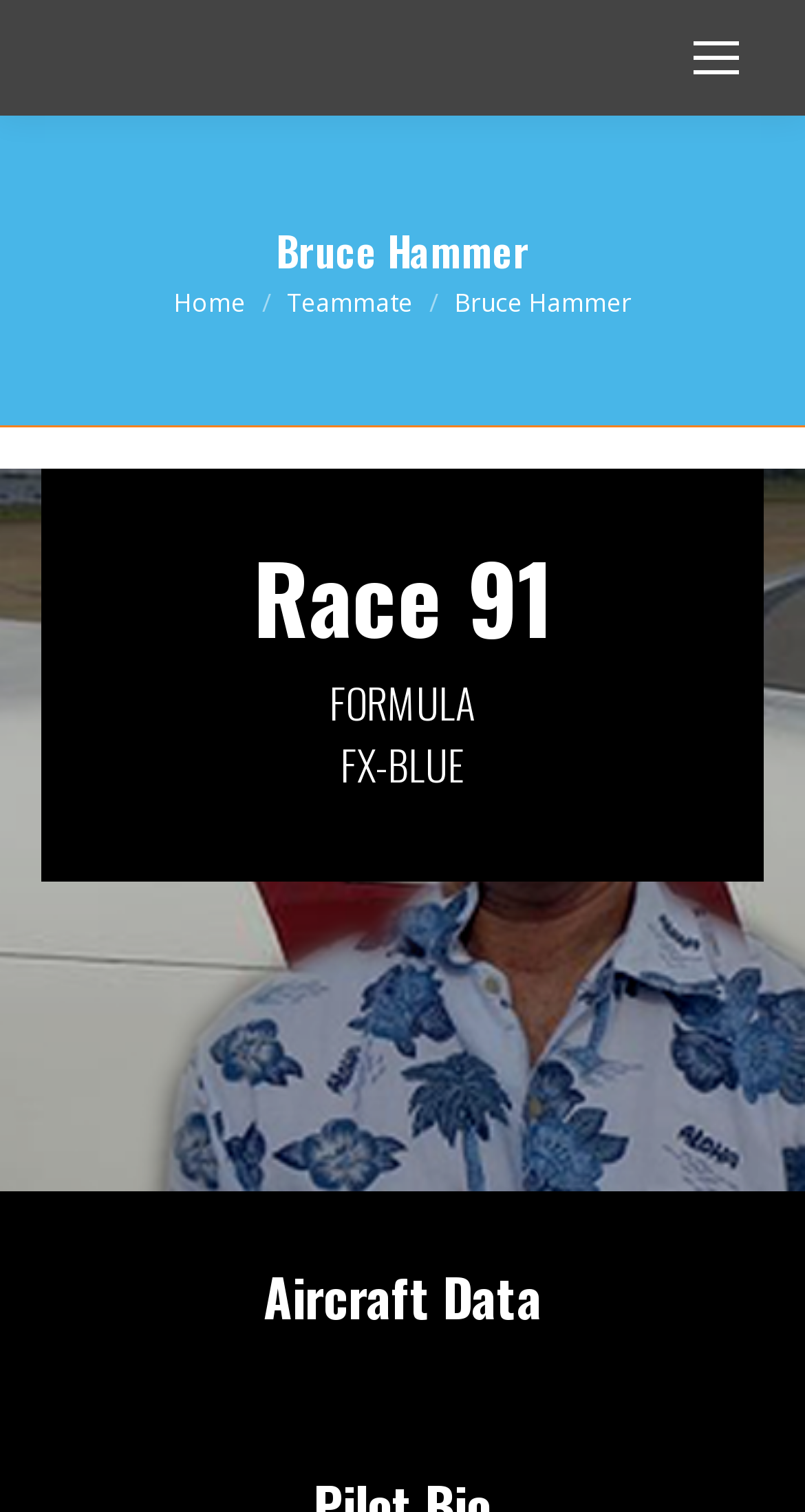What is the color of Bruce Hammer's aircraft?
Provide a detailed answer to the question using information from the image.

By analyzing the webpage structure, I found a StaticText element with the text 'FX-BLUE' which is located near the text 'Race 91' and 'FORMULA', suggesting that it is related to the aircraft data. Therefore, I infer that FX-BLUE is the color of Bruce Hammer's aircraft.